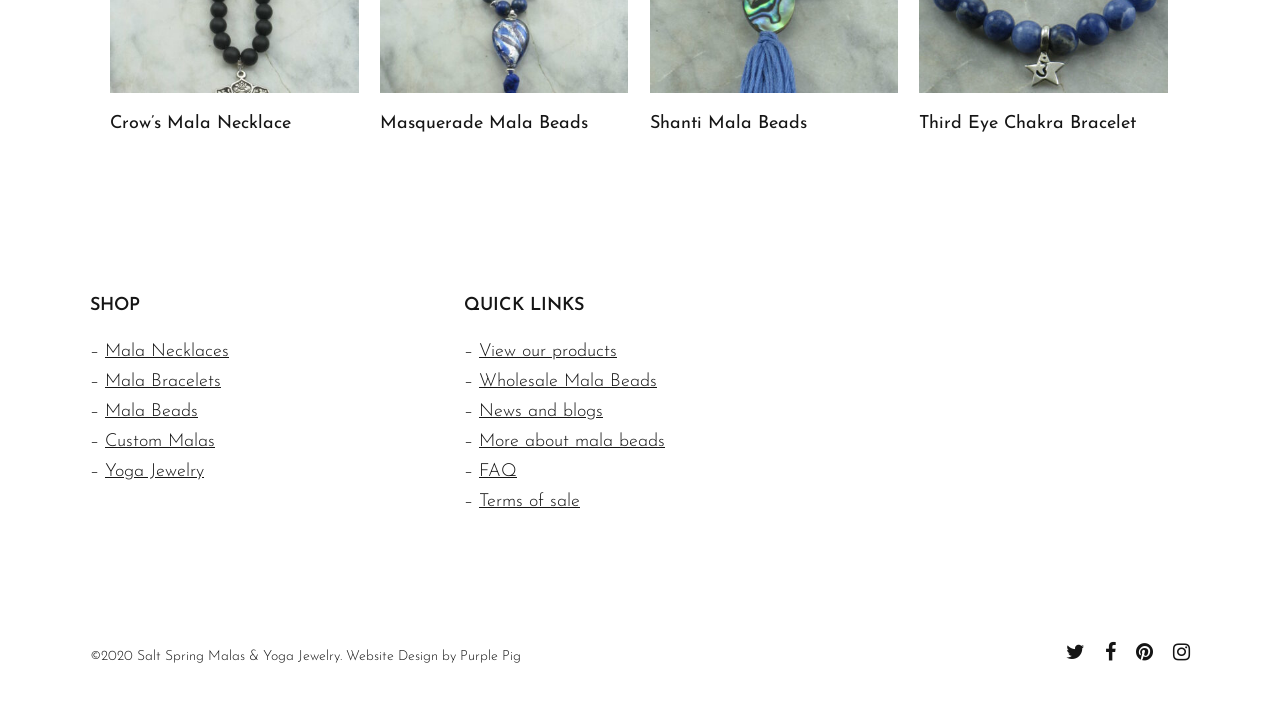Find and specify the bounding box coordinates that correspond to the clickable region for the instruction: "read blog posts".

None